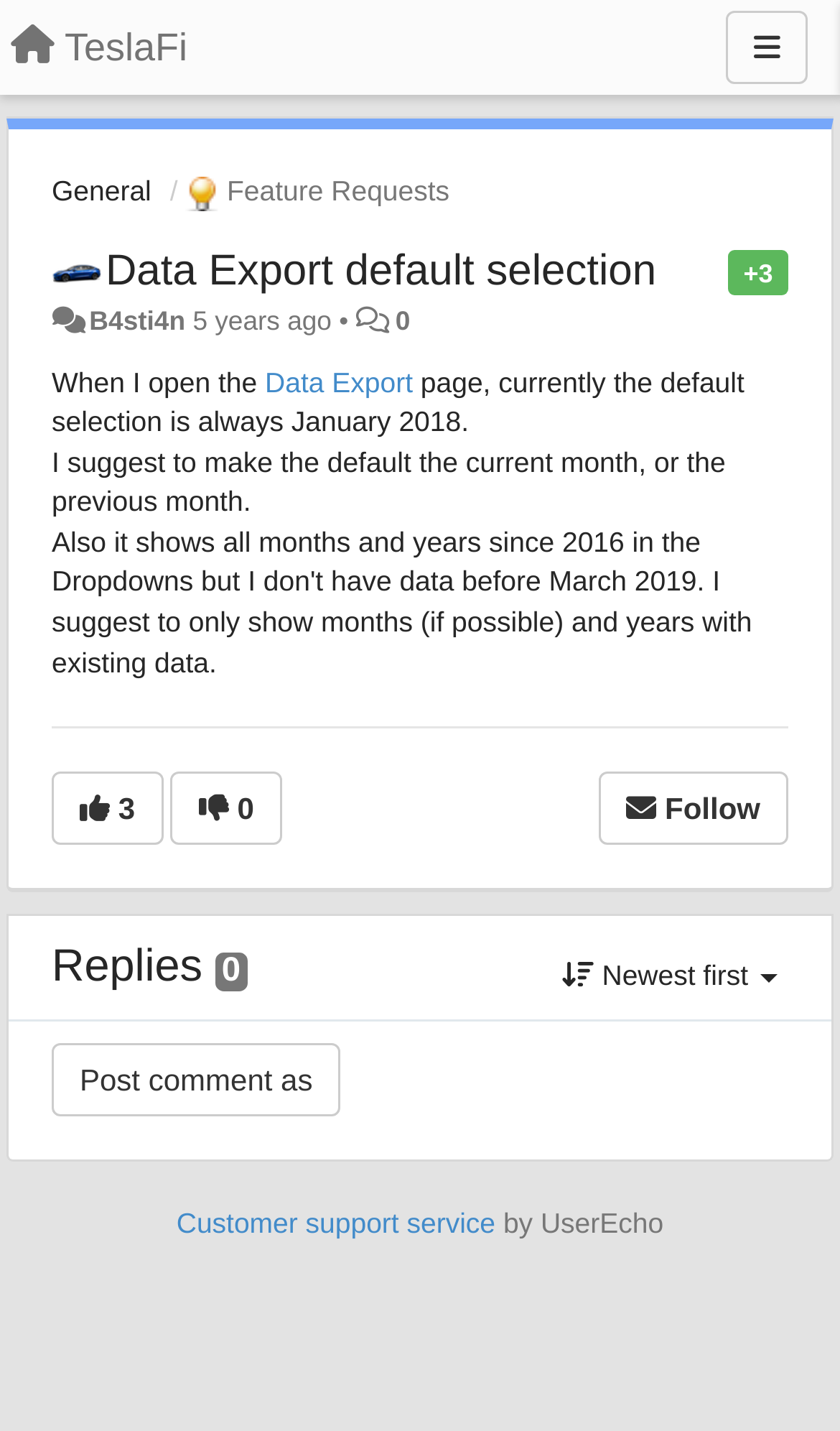Respond to the question with just a single word or phrase: 
What is the text next to the '+3' StaticText?

Feature Requests